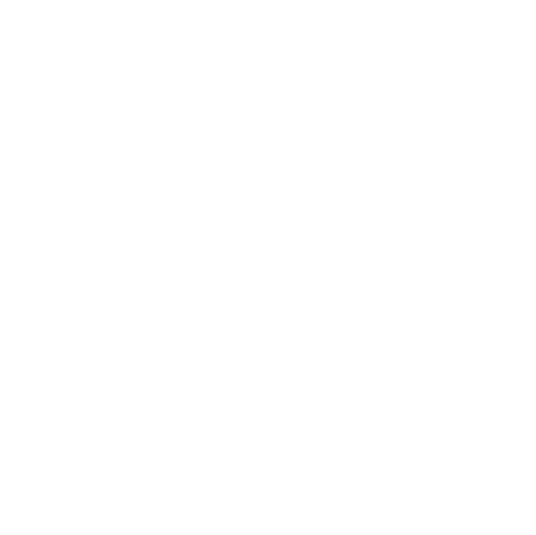What is the Mohs hardness of the Amphibole Quartz Crystal?
Look at the image and provide a short answer using one word or a phrase.

7